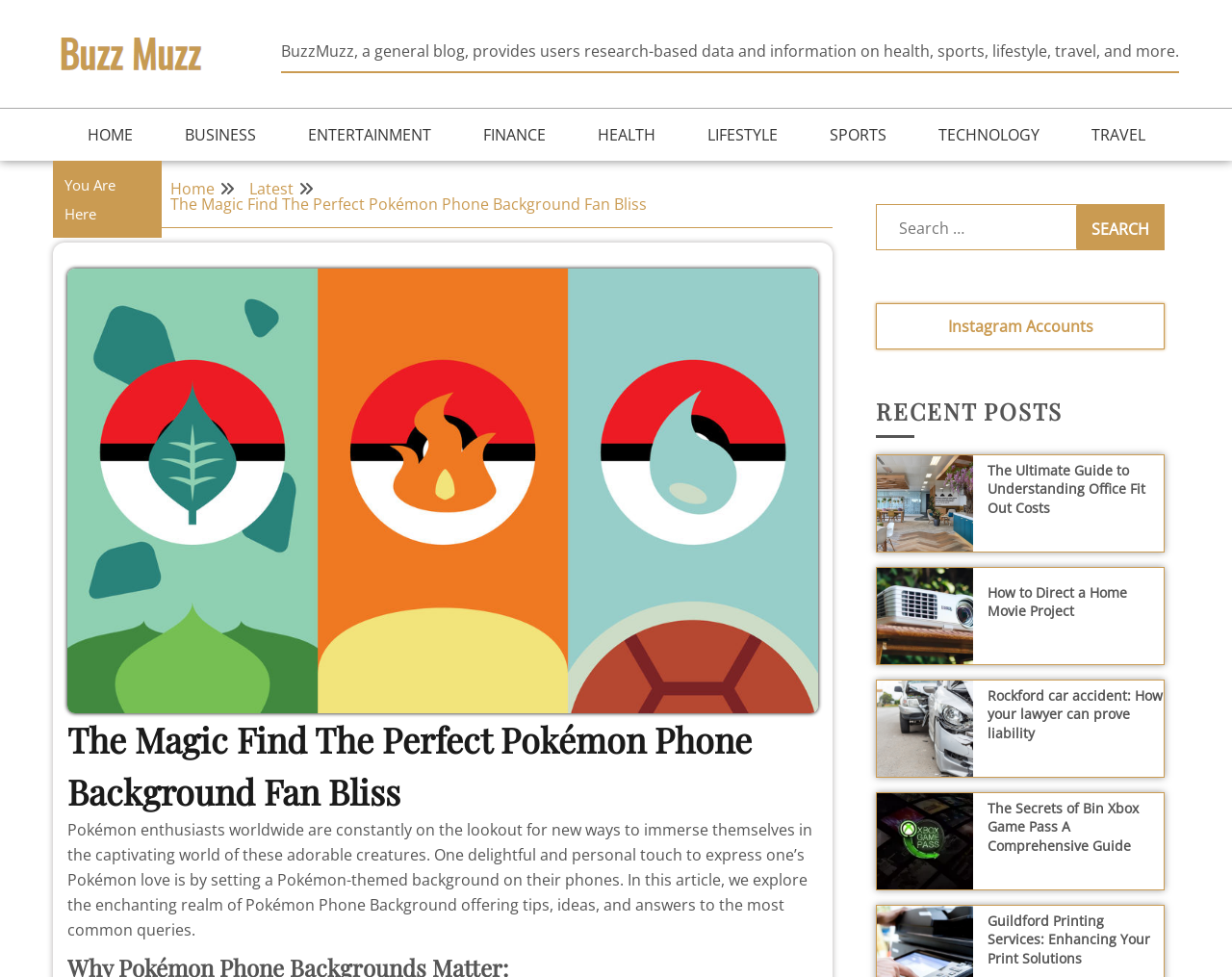Provide a one-word or one-phrase answer to the question:
What is the purpose of the search box?

To search for content